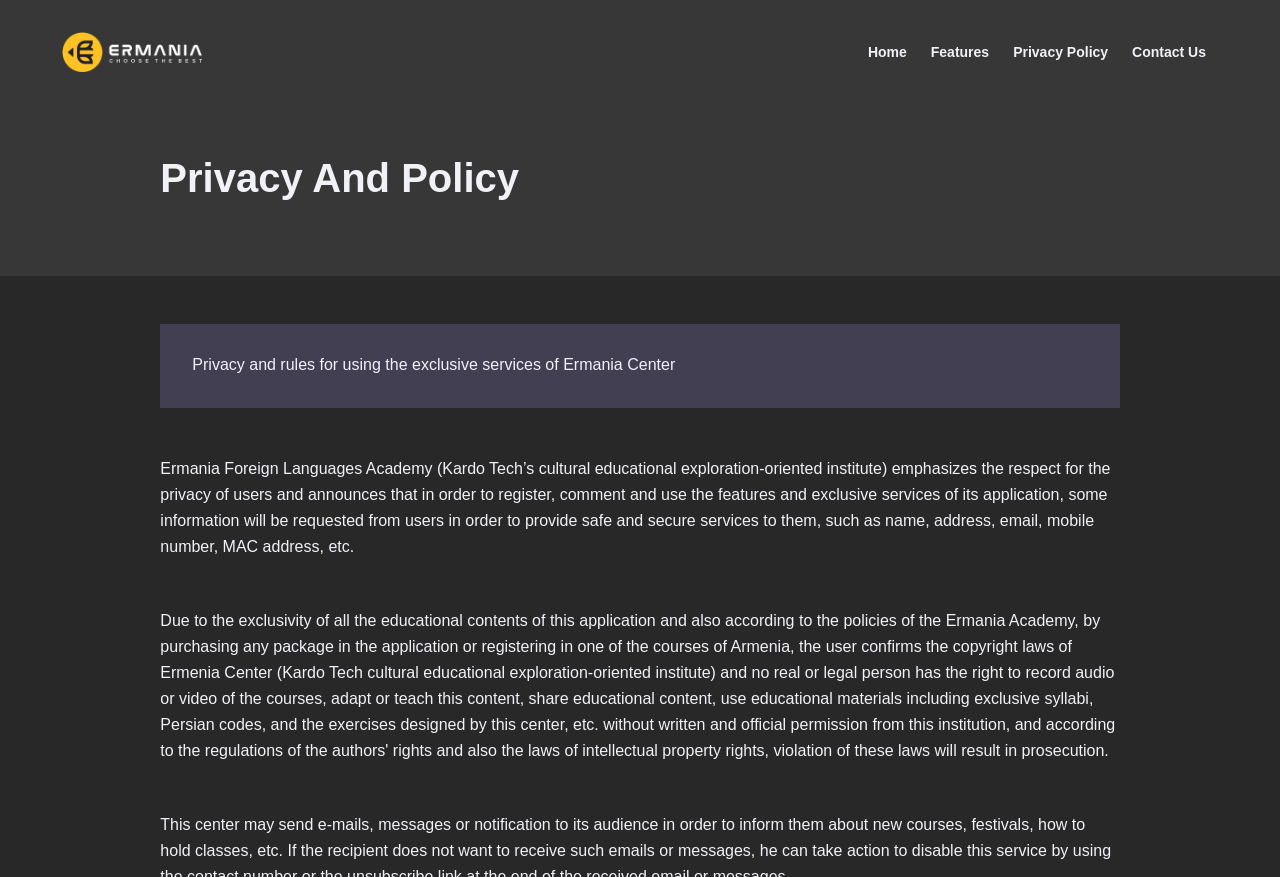Use the details in the image to answer the question thoroughly: 
How many types of services are mentioned?

The webpage mentions that users can register, comment, and use the features and exclusive services of Ermania Center, but it does not specify the exact number of services.